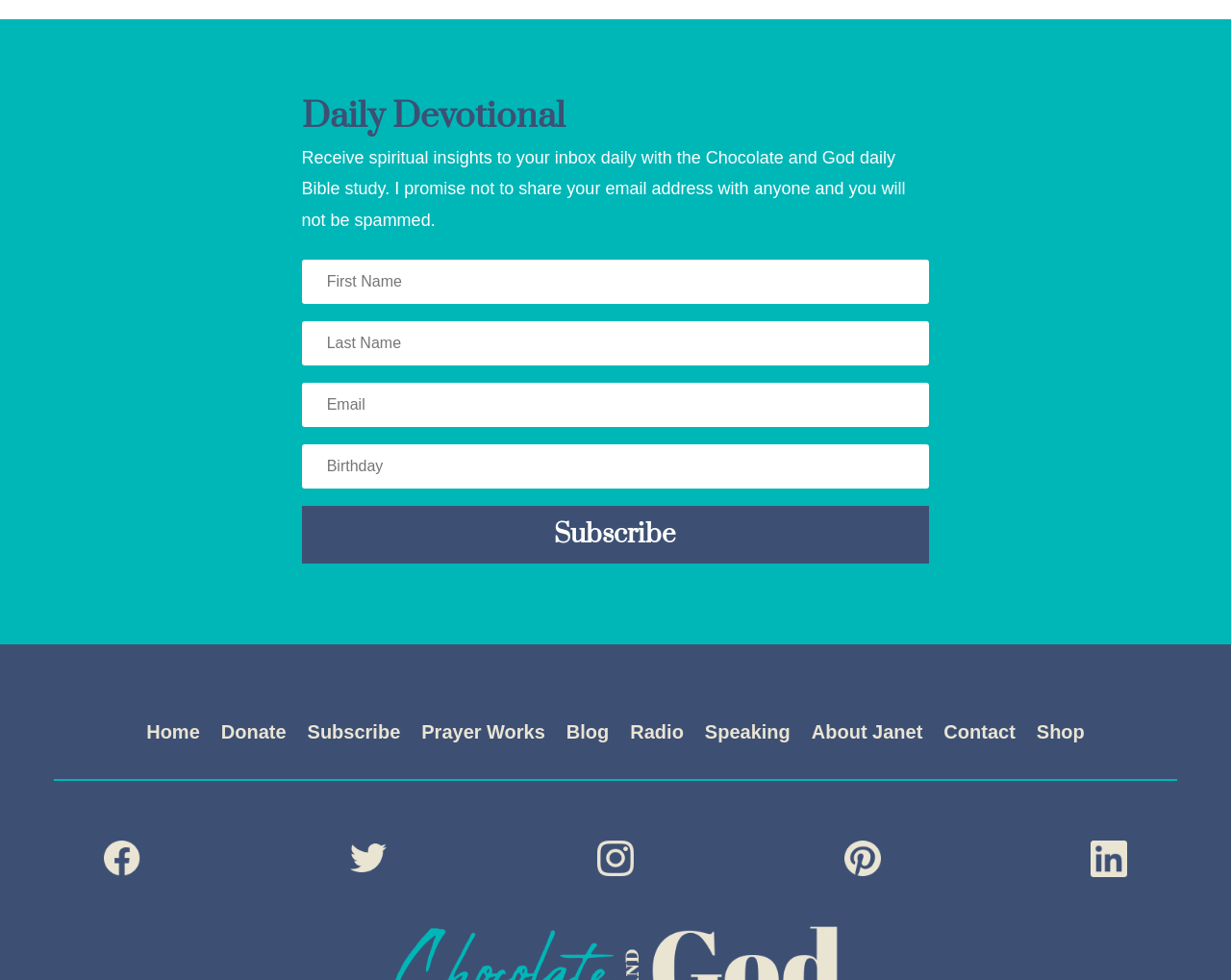Determine the bounding box coordinates of the section to be clicked to follow the instruction: "Visit the home page". The coordinates should be given as four float numbers between 0 and 1, formatted as [left, top, right, bottom].

[0.119, 0.74, 0.162, 0.762]